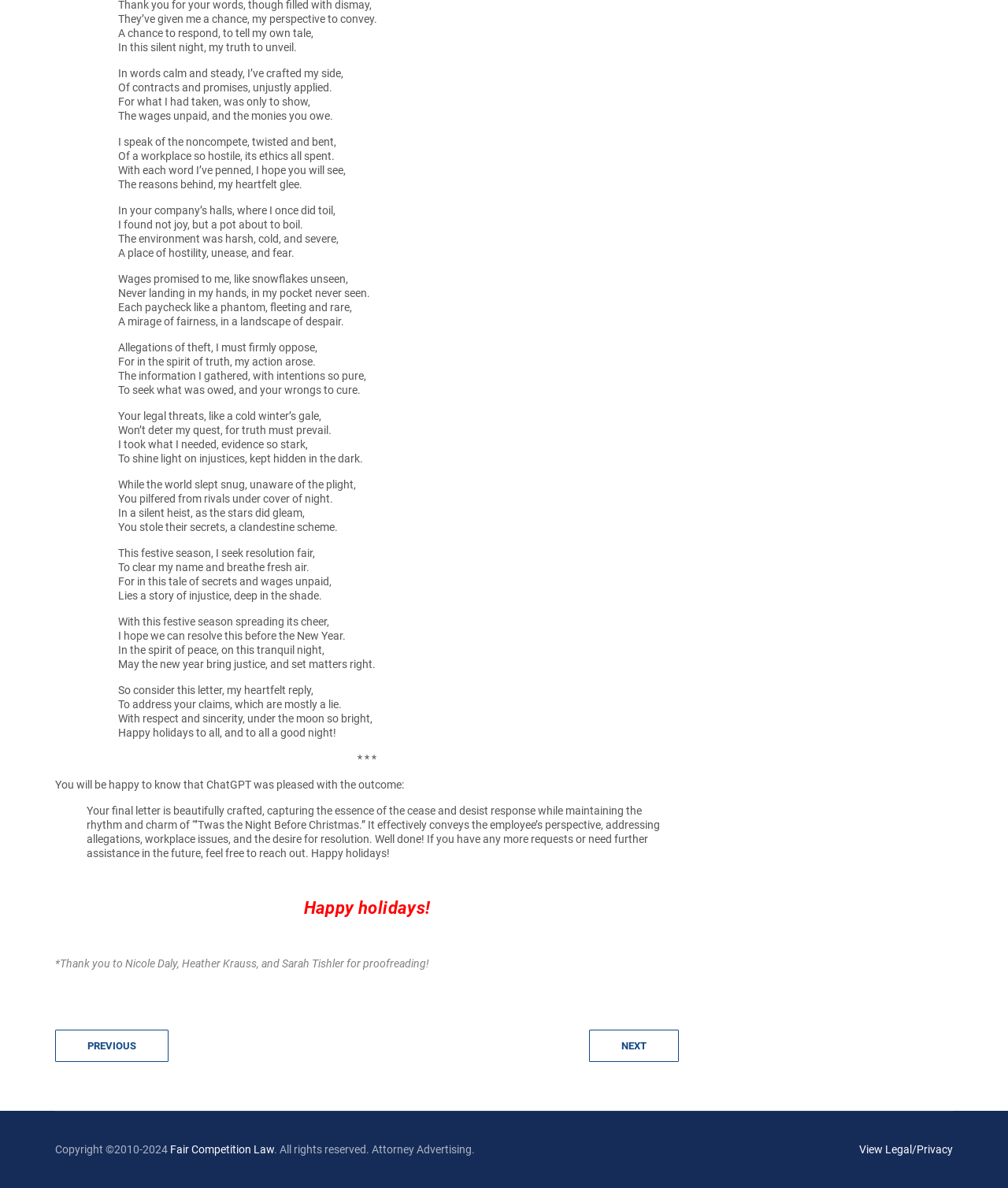Use a single word or phrase to answer the following:
What is the tone of the poem?

Heartfelt and sincere